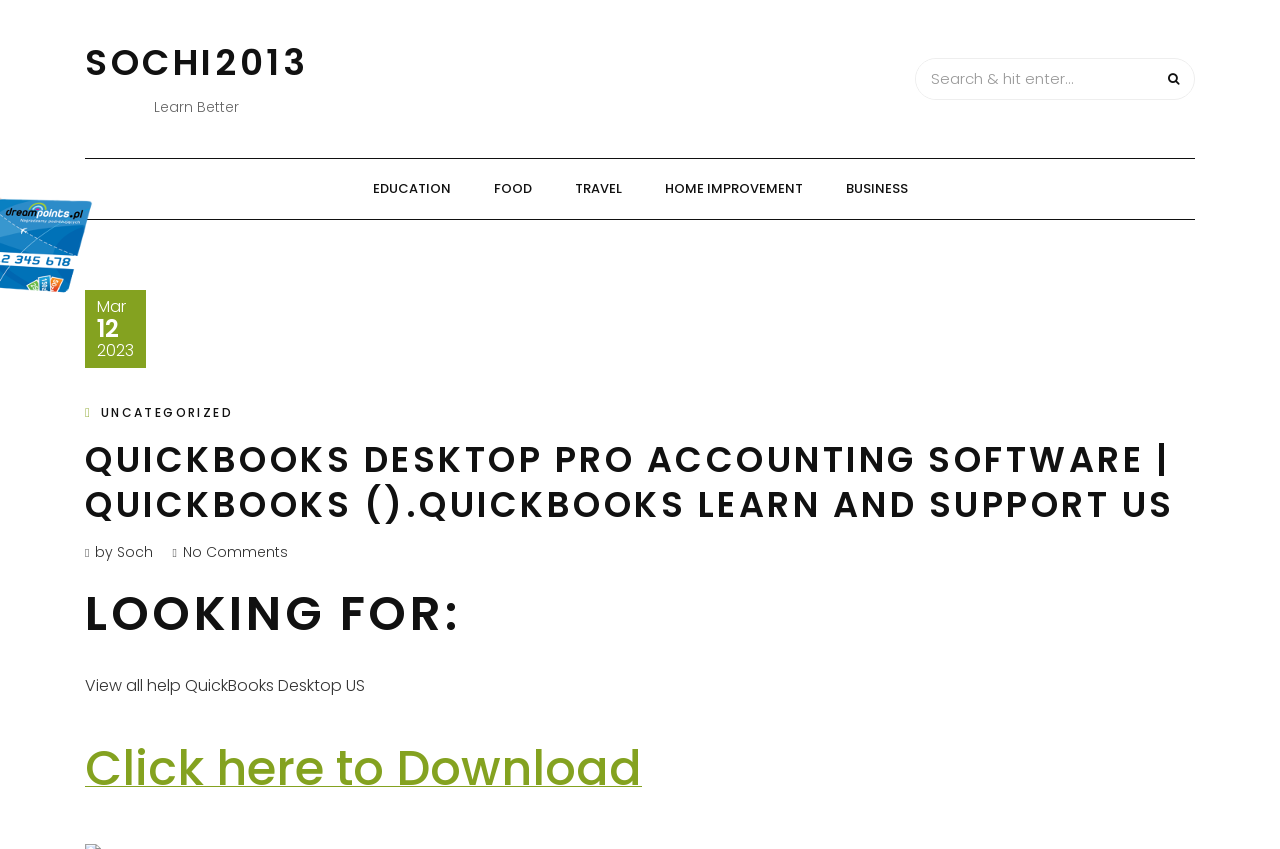Find and indicate the bounding box coordinates of the region you should select to follow the given instruction: "Download QuickBooks Desktop Pro".

[0.066, 0.905, 0.502, 0.932]